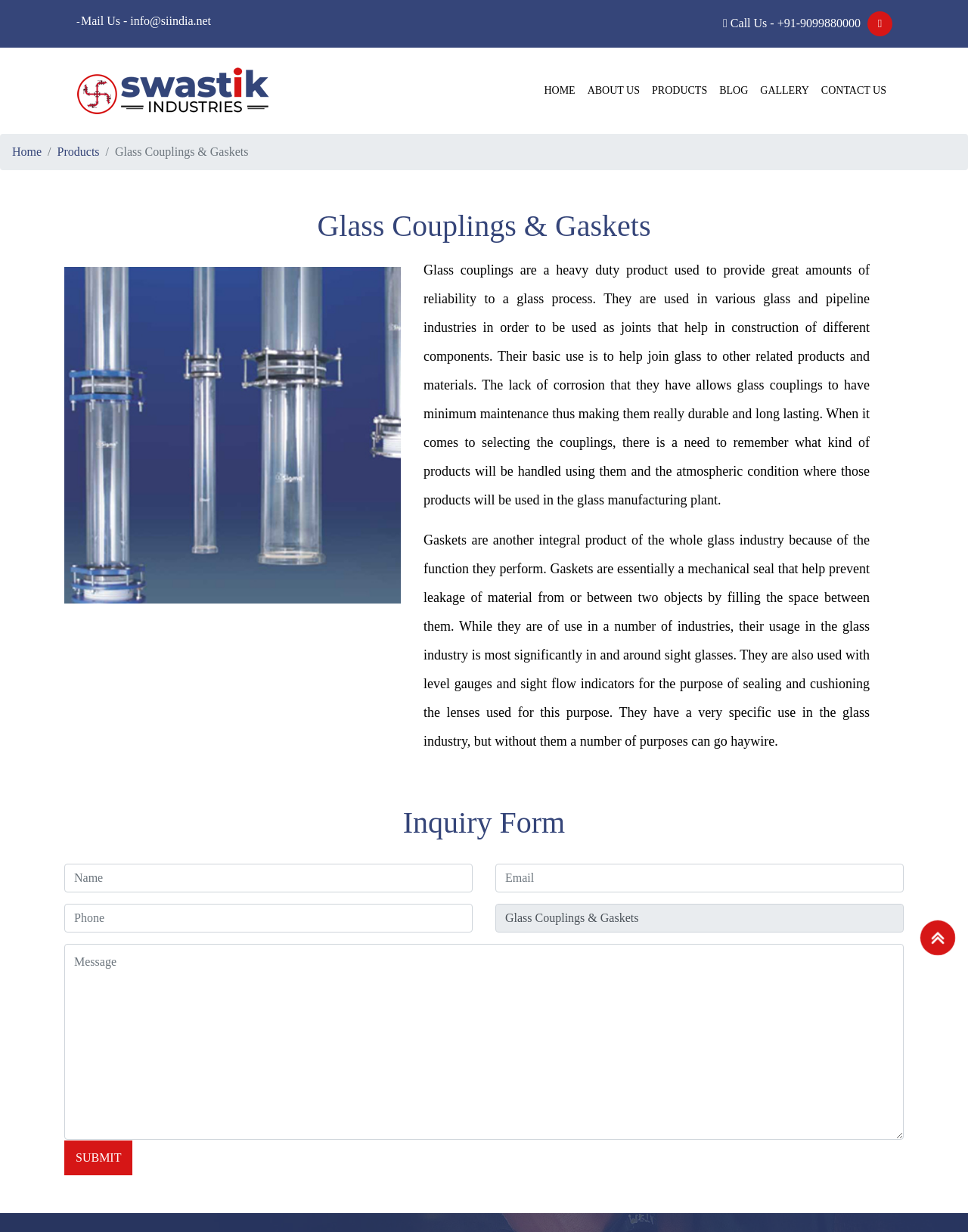Can you give a detailed response to the following question using the information from the image? What is the purpose of gaskets in the glass industry?

According to the webpage, gaskets are used to prevent leakage of material from or between two objects by filling the space between them, and they are specifically used in the glass industry with sight glasses, level gauges, and sight flow indicators.